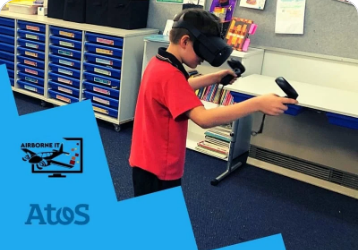What are the blue storage cabinets filled with?
From the details in the image, provide a complete and detailed answer to the question.

The blue storage cabinets in the classroom setting are filled with educational materials, which suggests a well-organized and well-equipped learning environment.